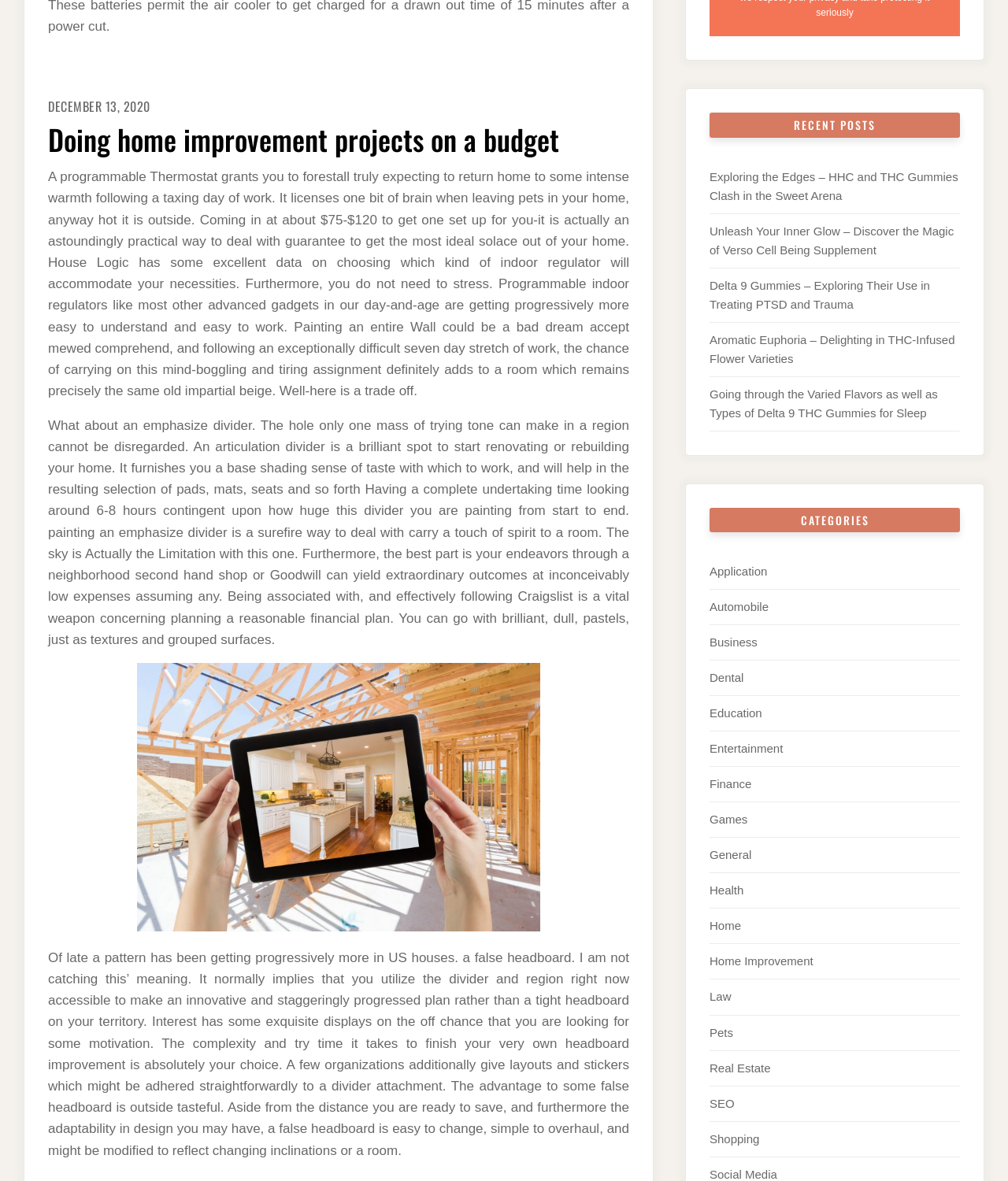Please identify the bounding box coordinates of the element I should click to complete this instruction: 'View the image about home improvements and taxes'. The coordinates should be given as four float numbers between 0 and 1, like this: [left, top, right, bottom].

[0.136, 0.561, 0.536, 0.788]